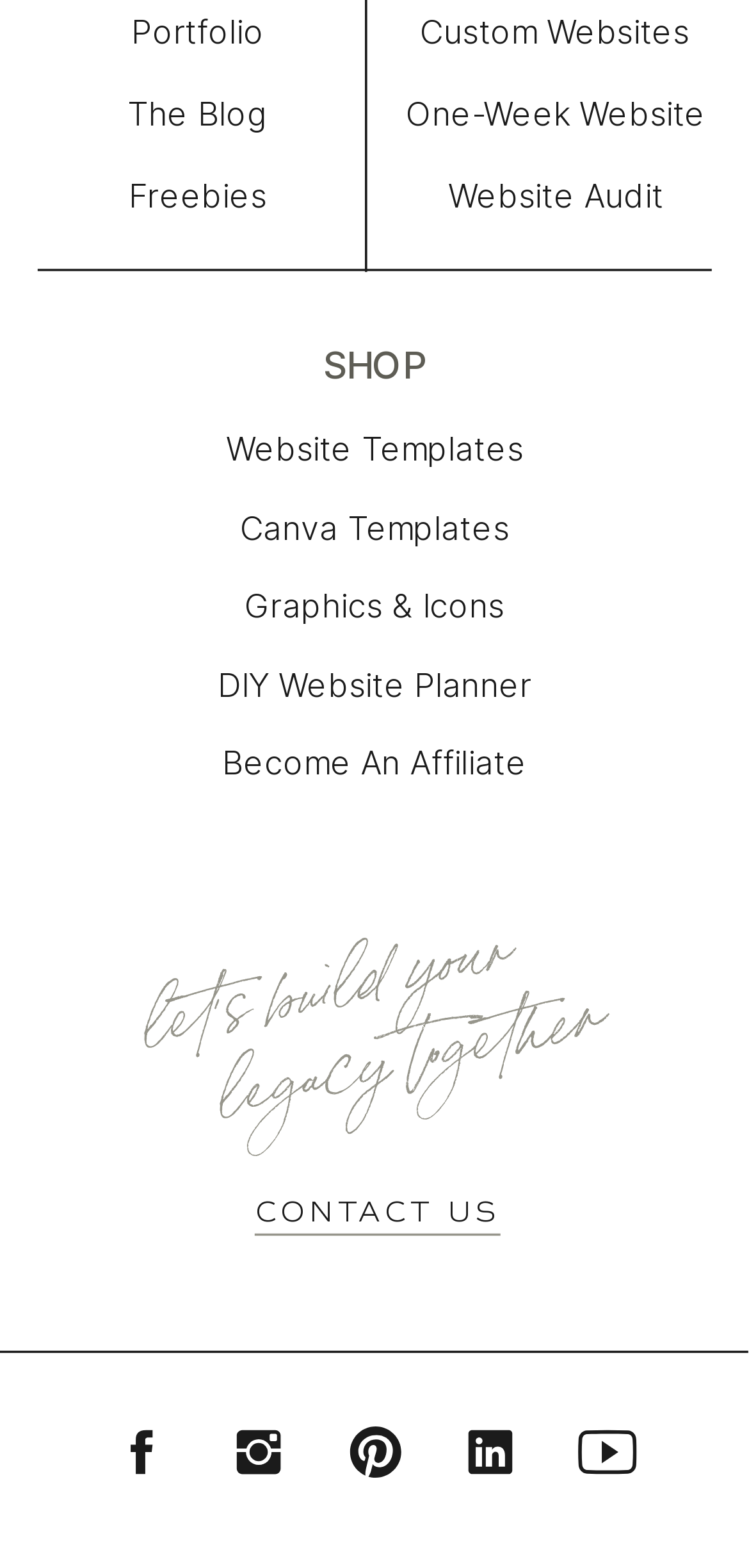What is the purpose of the 'CONTACT US' link?
Answer the question with a detailed and thorough explanation.

The 'CONTACT US' link is prominently displayed at the bottom of the webpage, suggesting that it is a call-to-action for visitors to get in touch with the website owner or administrator, likely for inquiries or support.